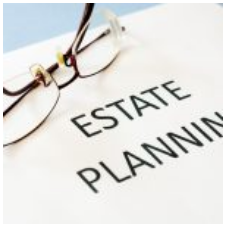Please give a concise answer to this question using a single word or phrase: 
What is placed nearby the document?

A pair of reading glasses